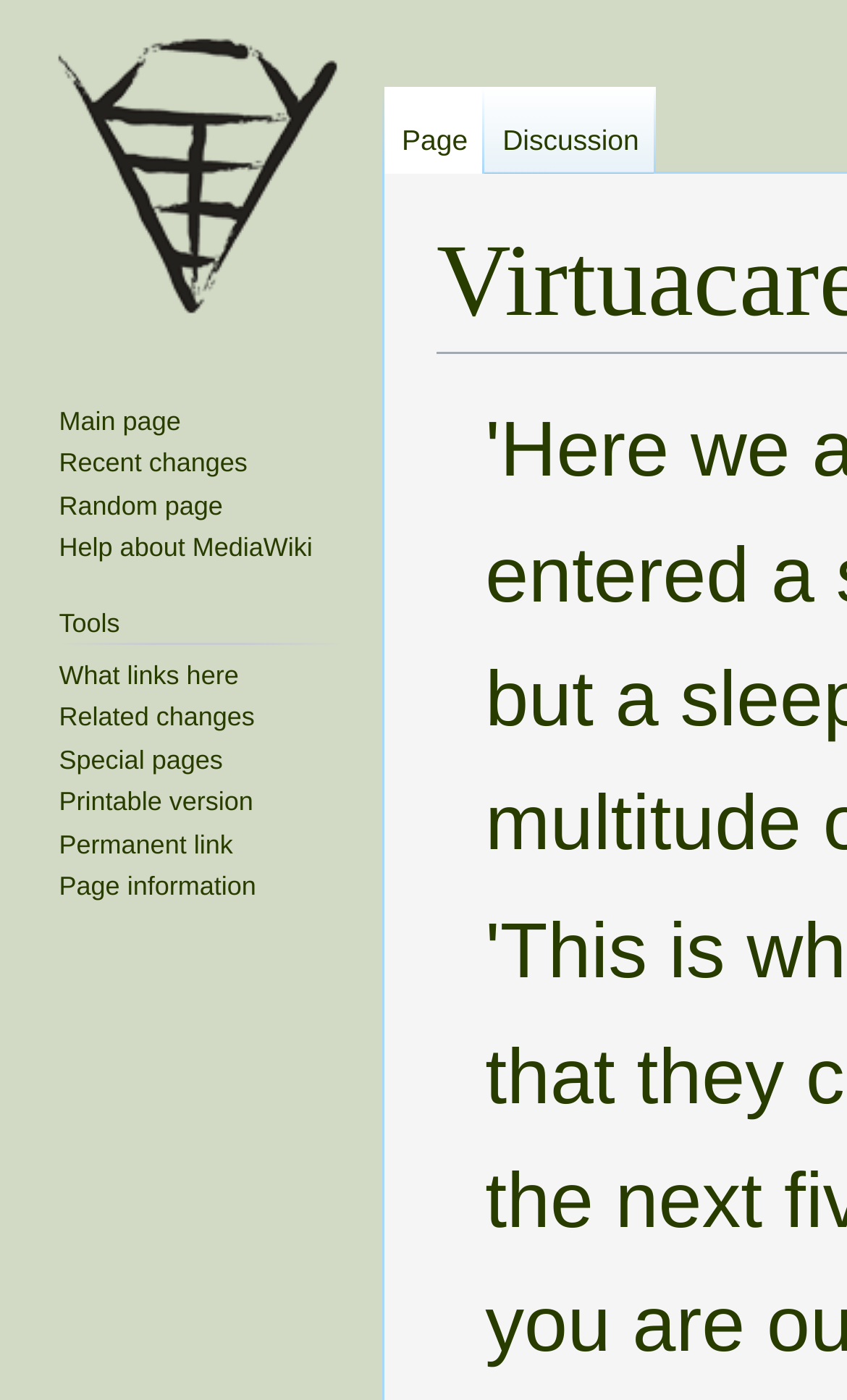Could you find the bounding box coordinates of the clickable area to complete this instruction: "Get help about MediaWiki"?

[0.07, 0.381, 0.369, 0.402]